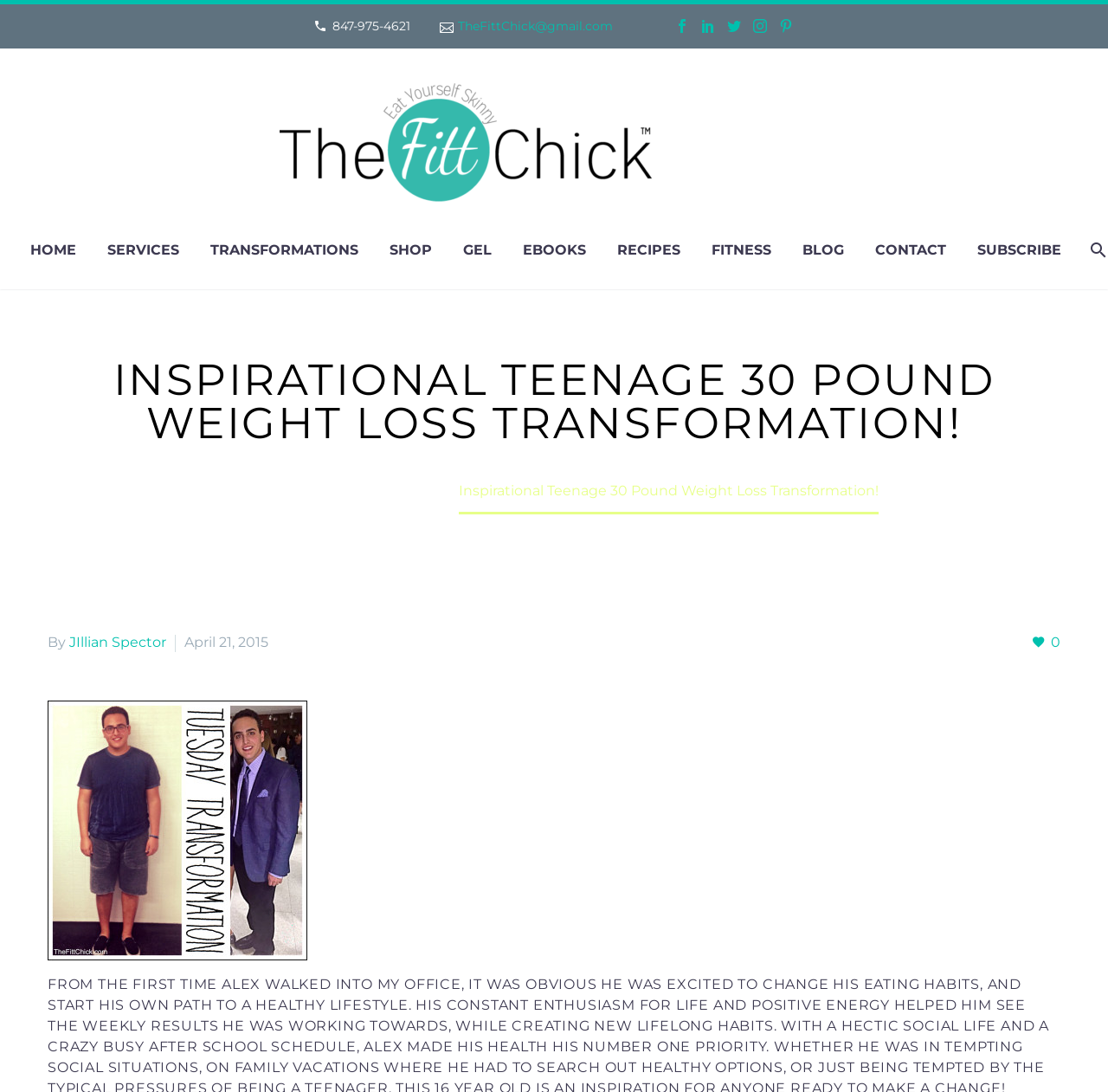Using the provided description 847-975-4621, find the bounding box coordinates for the UI element. Provide the coordinates in (top-left x, top-left y, bottom-right x, bottom-right y) format, ensuring all values are between 0 and 1.

[0.3, 0.017, 0.37, 0.031]